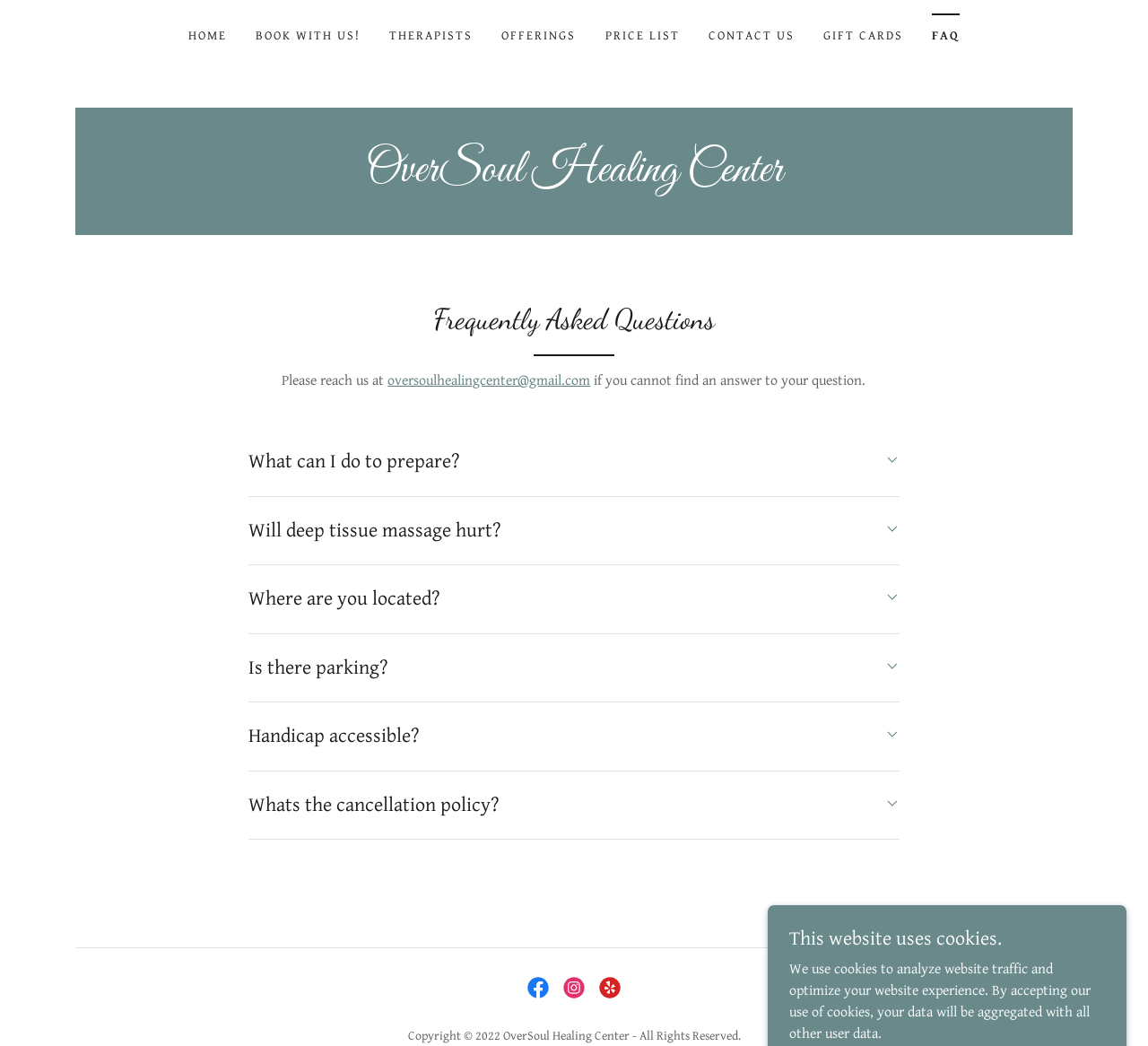Highlight the bounding box coordinates of the element you need to click to perform the following instruction: "Click HOME."

[0.16, 0.019, 0.203, 0.05]